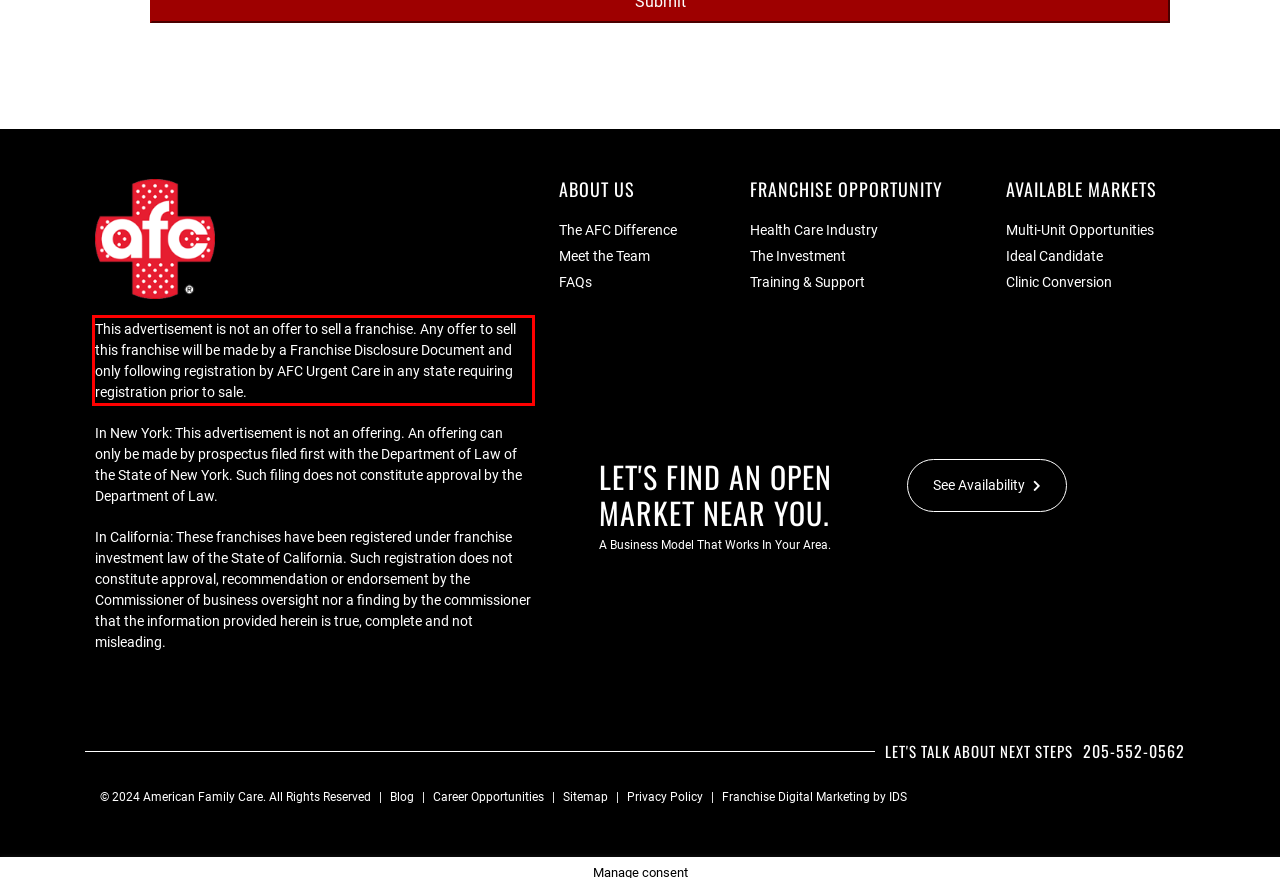Locate the red bounding box in the provided webpage screenshot and use OCR to determine the text content inside it.

This advertisement is not an offer to sell a franchise. Any offer to sell this franchise will be made by a Franchise Disclosure Document and only following registration by AFC Urgent Care in any state requiring registration prior to sale.